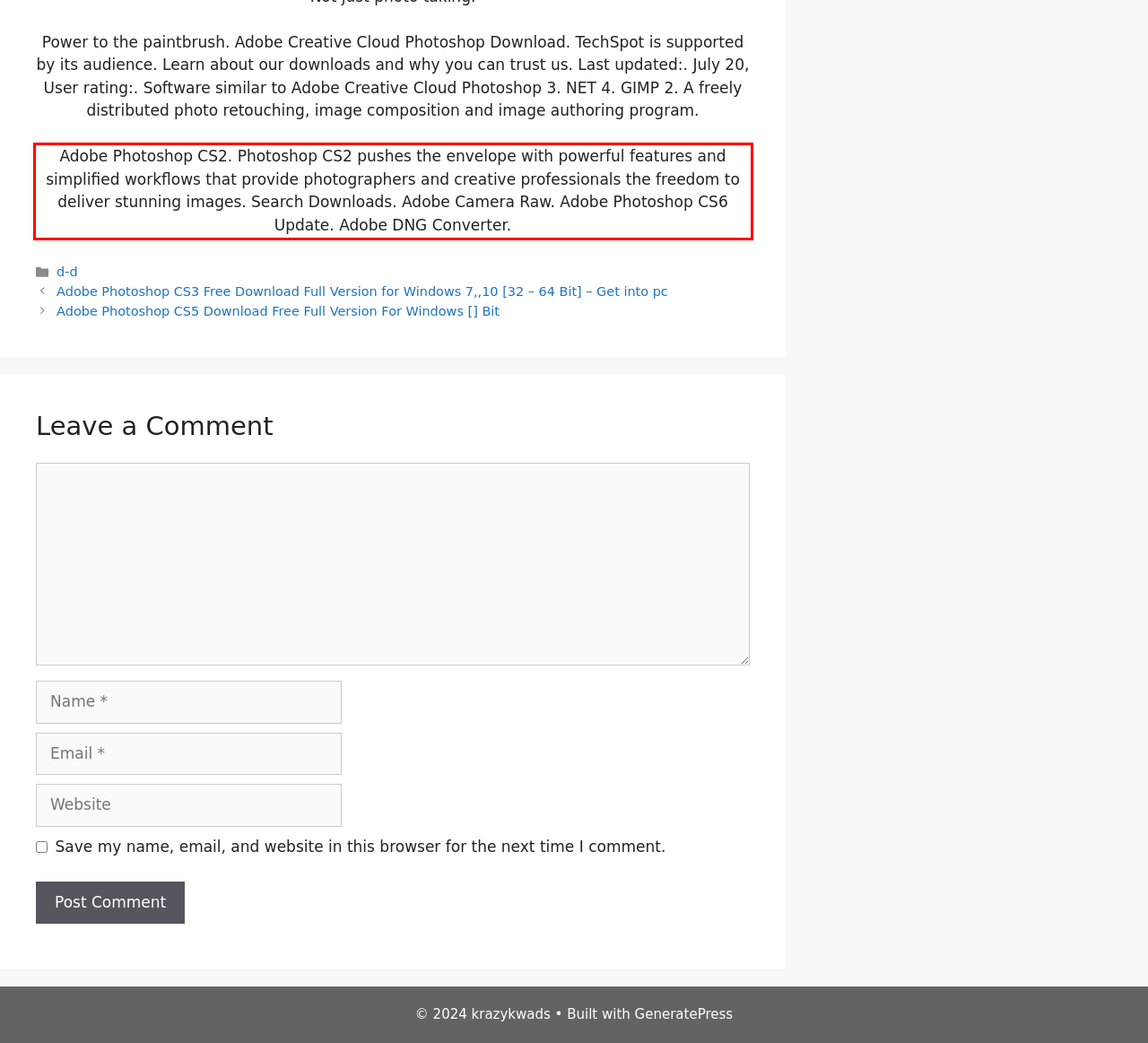There is a screenshot of a webpage with a red bounding box around a UI element. Please use OCR to extract the text within the red bounding box.

Adobe Photoshop CS2. Photoshop CS2 pushes the envelope with powerful features and simplified workflows that provide photographers and creative professionals the freedom to deliver stunning images. Search Downloads. Adobe Camera Raw. Adobe Photoshop CS6 Update. Adobe DNG Converter.